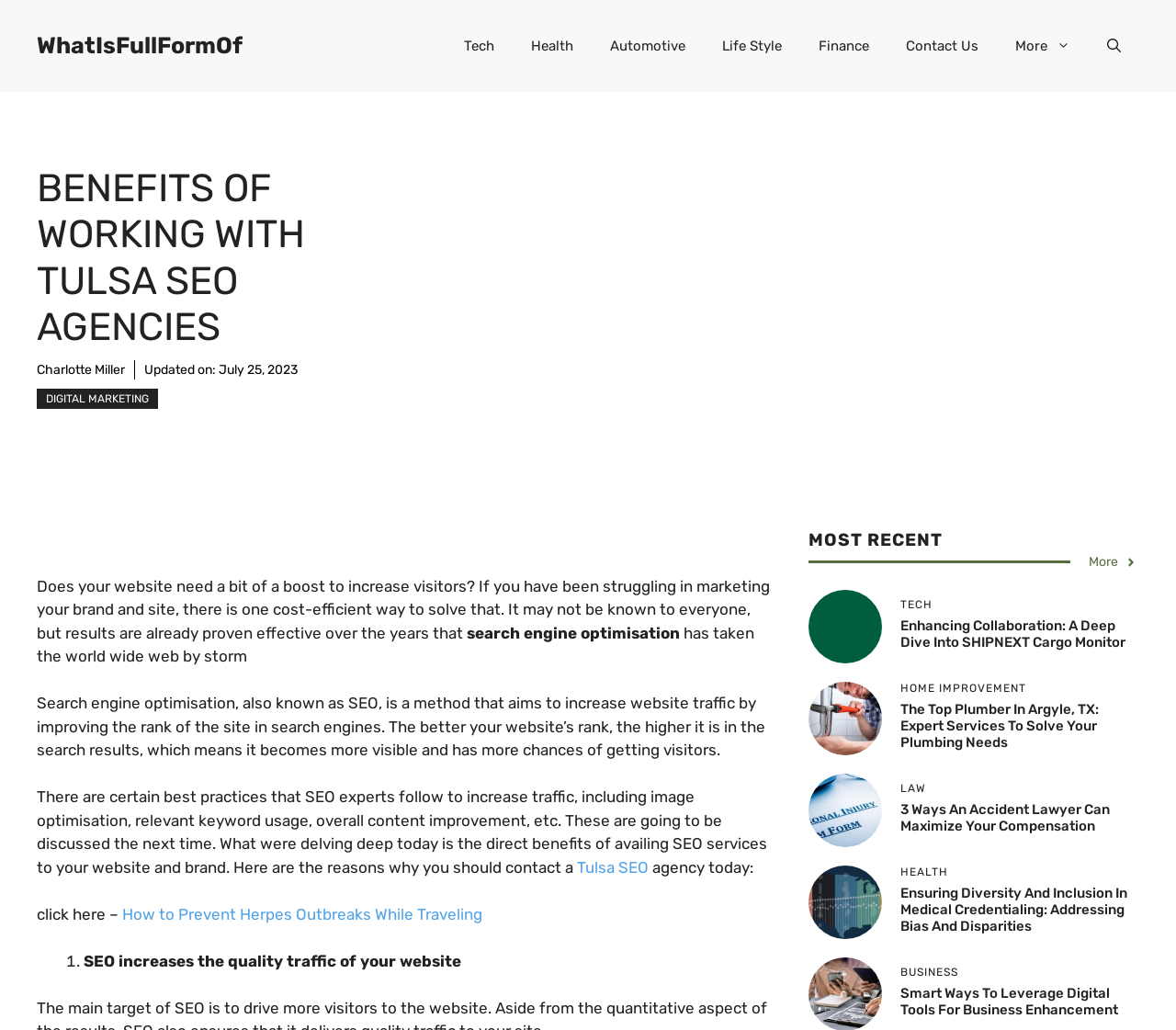Identify the bounding box coordinates of the element to click to follow this instruction: 'Contact a 'Tulsa SEO' agency today'. Ensure the coordinates are four float values between 0 and 1, provided as [left, top, right, bottom].

[0.491, 0.833, 0.552, 0.851]